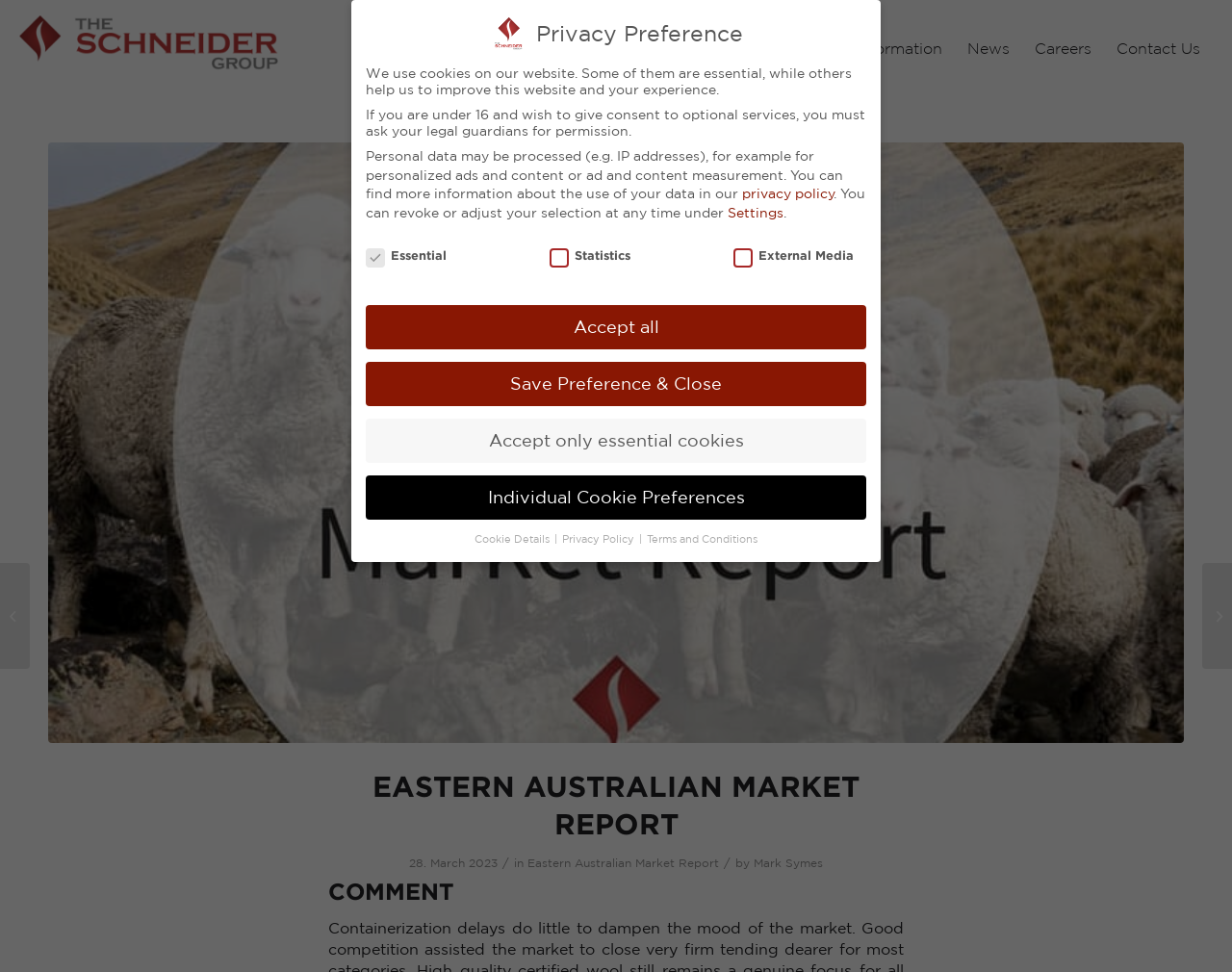Provide a single word or phrase answer to the question: 
What is the name of the company?

The Schneider Group